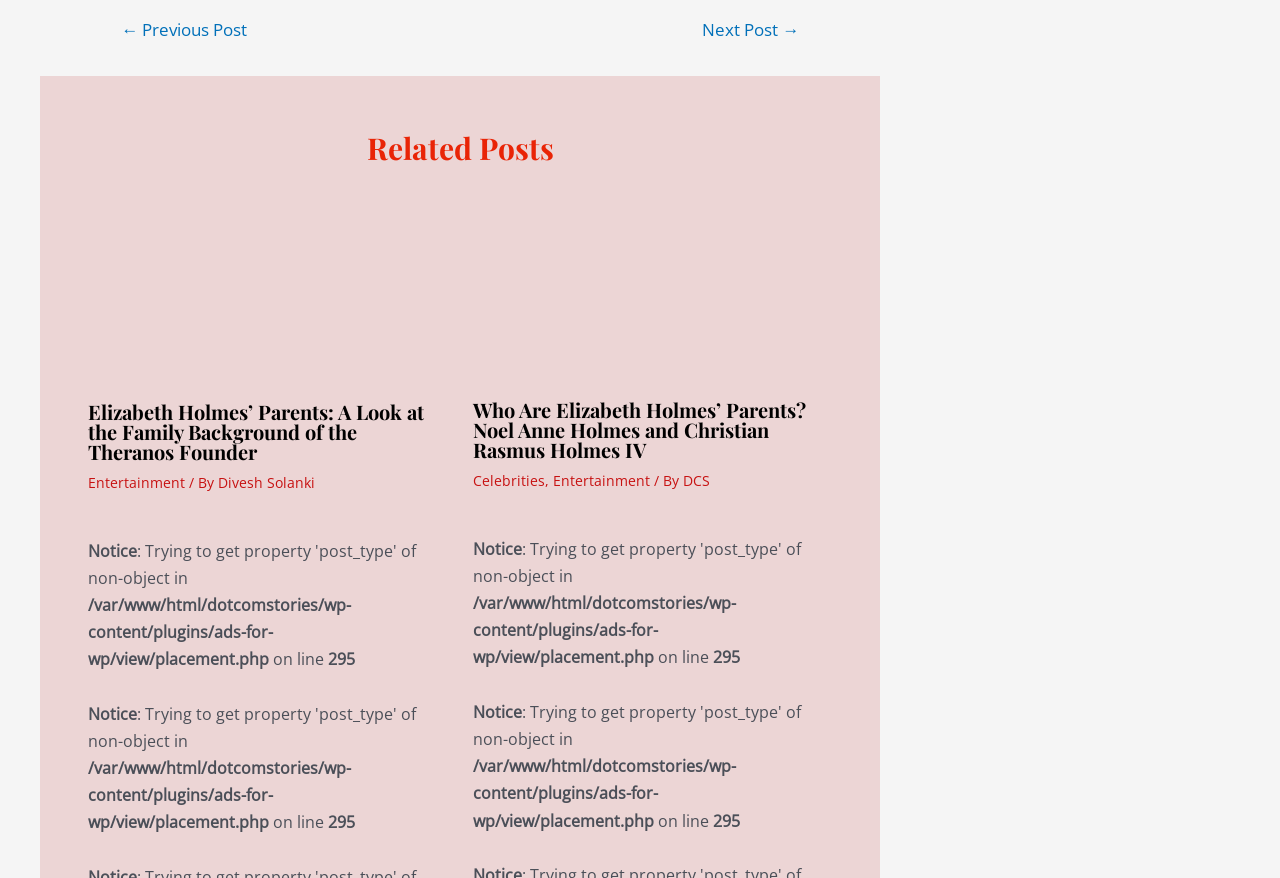Please provide a comprehensive answer to the question based on the screenshot: What is the name of Elizabeth Holmes' father?

The name of Elizabeth Holmes' father is mentioned in the article title, which is 'Who Are Elizabeth Holmes’ Parents? Noel Anne Holmes and Christian Rasmus Holmes IV'. The article title provides the names of Elizabeth Holmes' parents, including her father, Christian Rasmus Holmes IV.